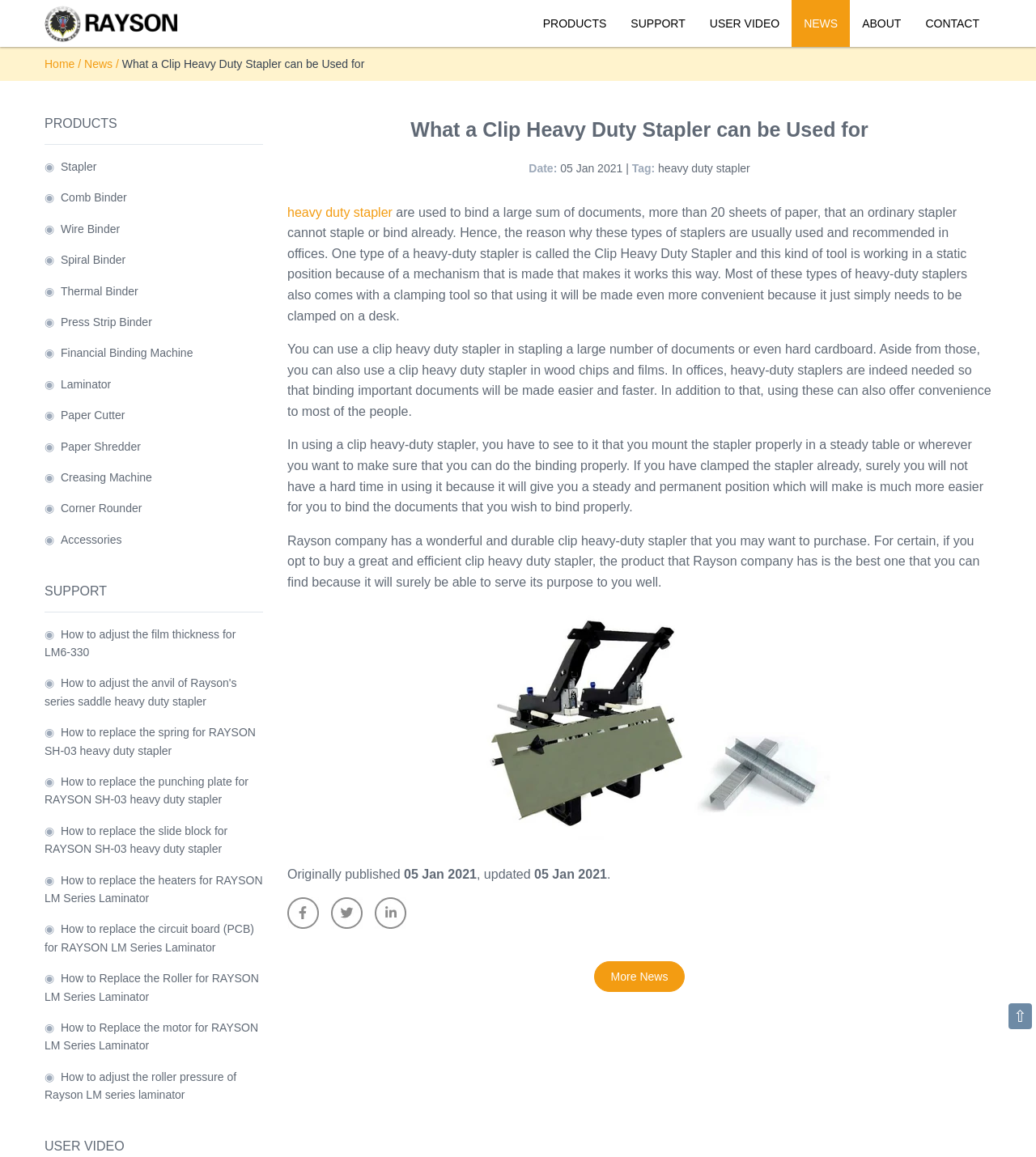Indicate the bounding box coordinates of the element that needs to be clicked to satisfy the following instruction: "Click the 'ABOUT' link". The coordinates should be four float numbers between 0 and 1, i.e., [left, top, right, bottom].

[0.82, 0.0, 0.882, 0.041]